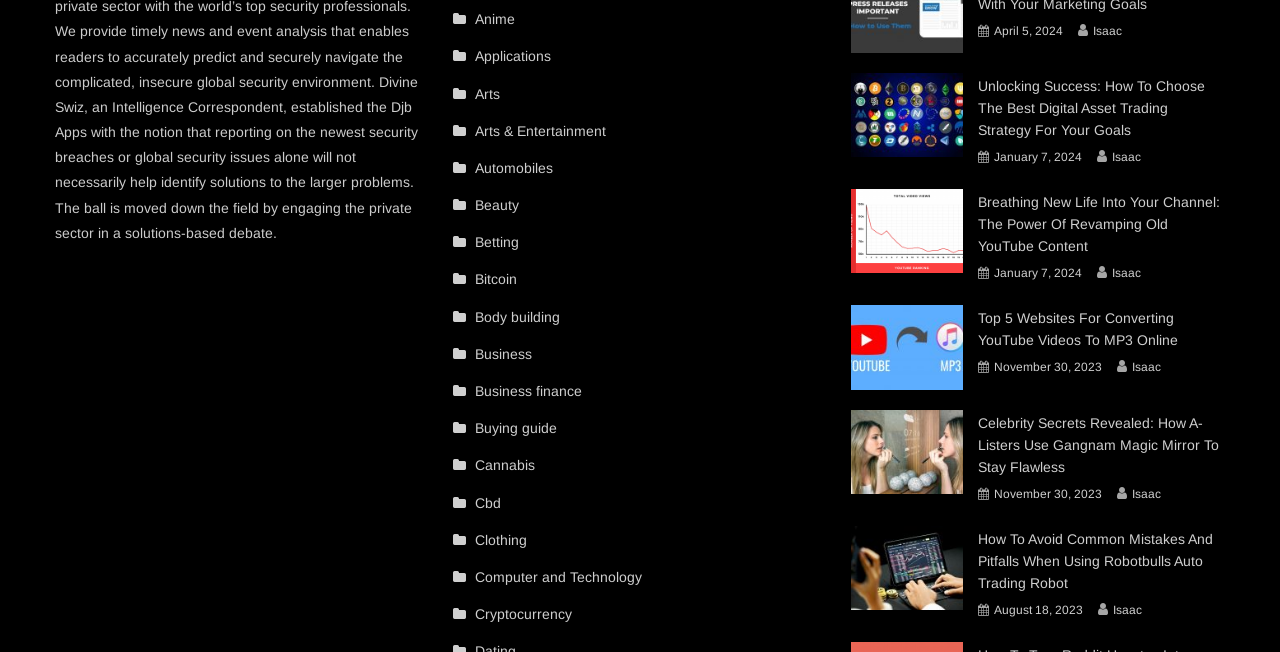Show me the bounding box coordinates of the clickable region to achieve the task as per the instruction: "Click on link to learn about Breathing New Life Into Your Channel: The Power Of Revamping Old YouTube Content".

[0.764, 0.293, 0.957, 0.395]